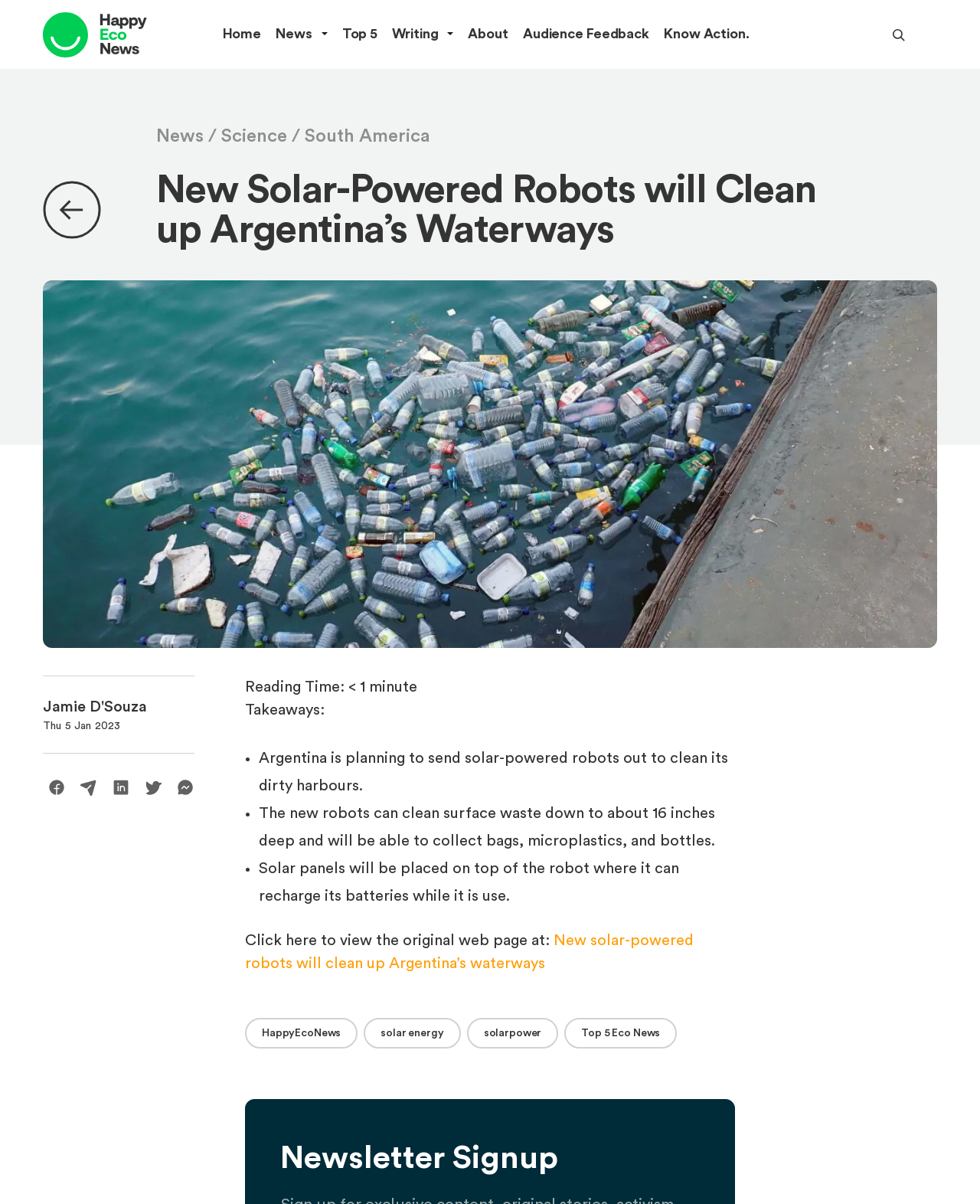Please give a succinct answer to the question in one word or phrase:
What is the topic of the latest article?

Solar-Powered Robots